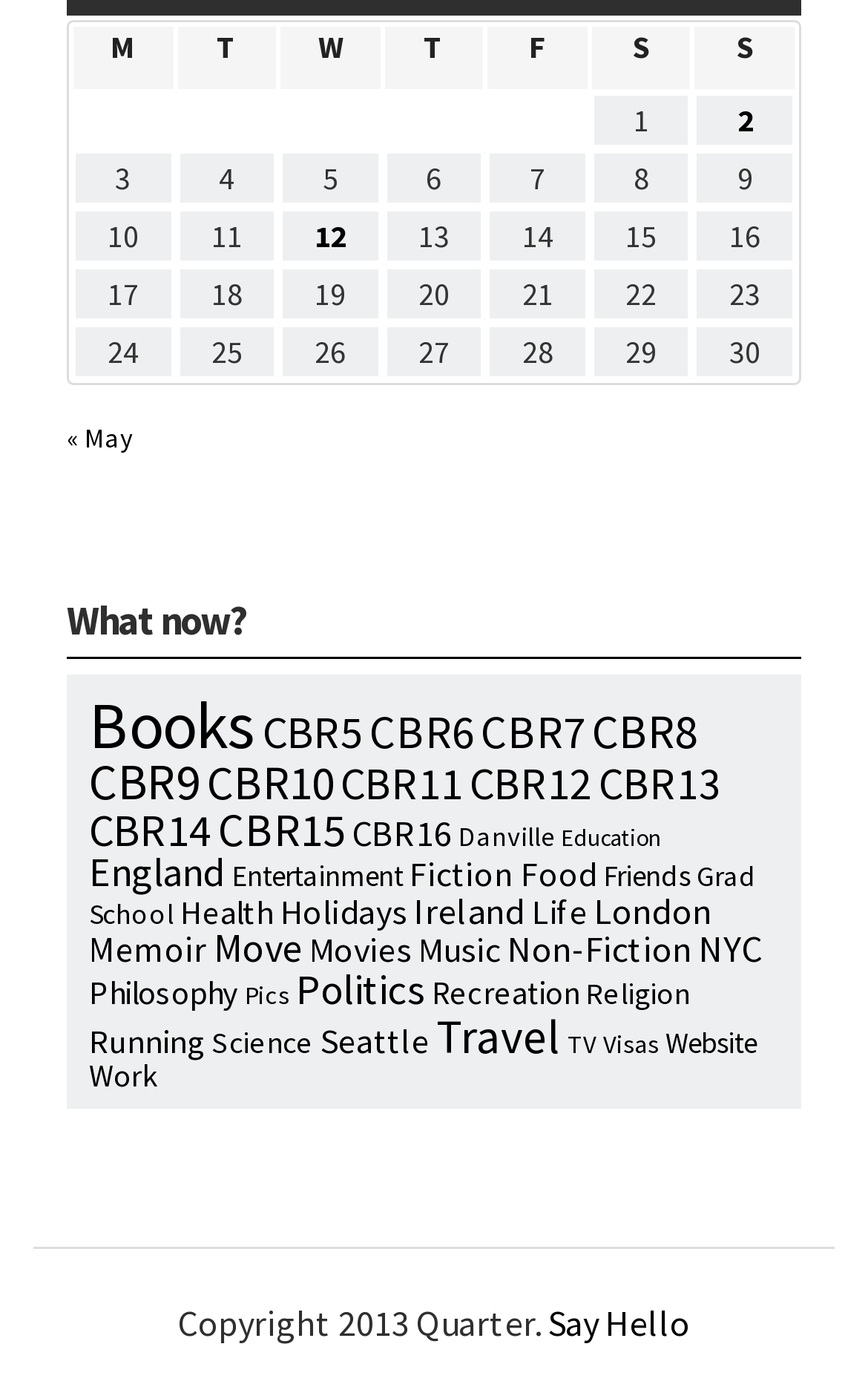Please provide the bounding box coordinates for the UI element as described: "Say Hello". The coordinates must be four floats between 0 and 1, represented as [left, top, right, bottom].

[0.631, 0.936, 0.795, 0.968]